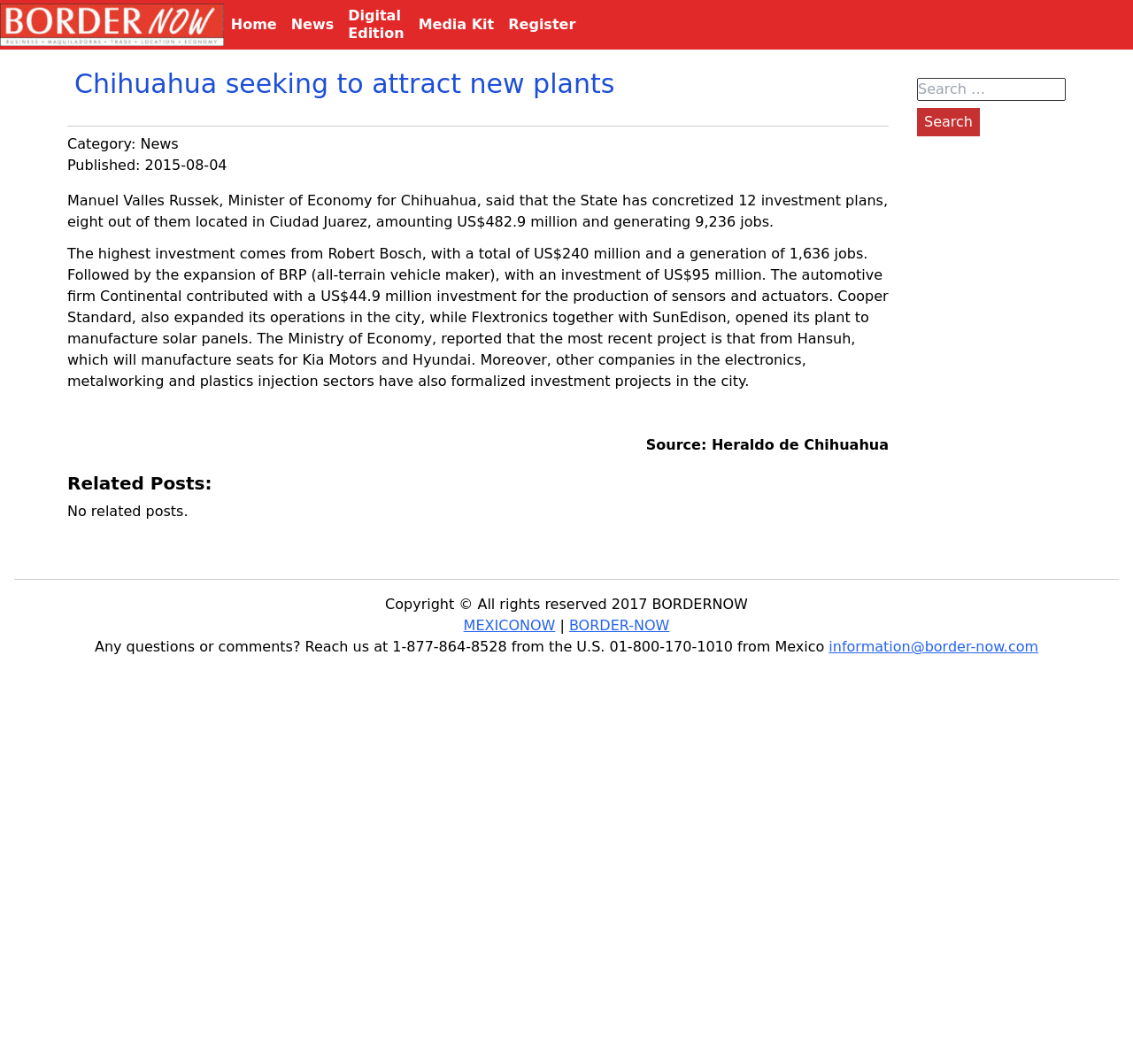Find and indicate the bounding box coordinates of the region you should select to follow the given instruction: "Click on the 'Digital Edition' link".

[0.301, 0.0, 0.363, 0.047]